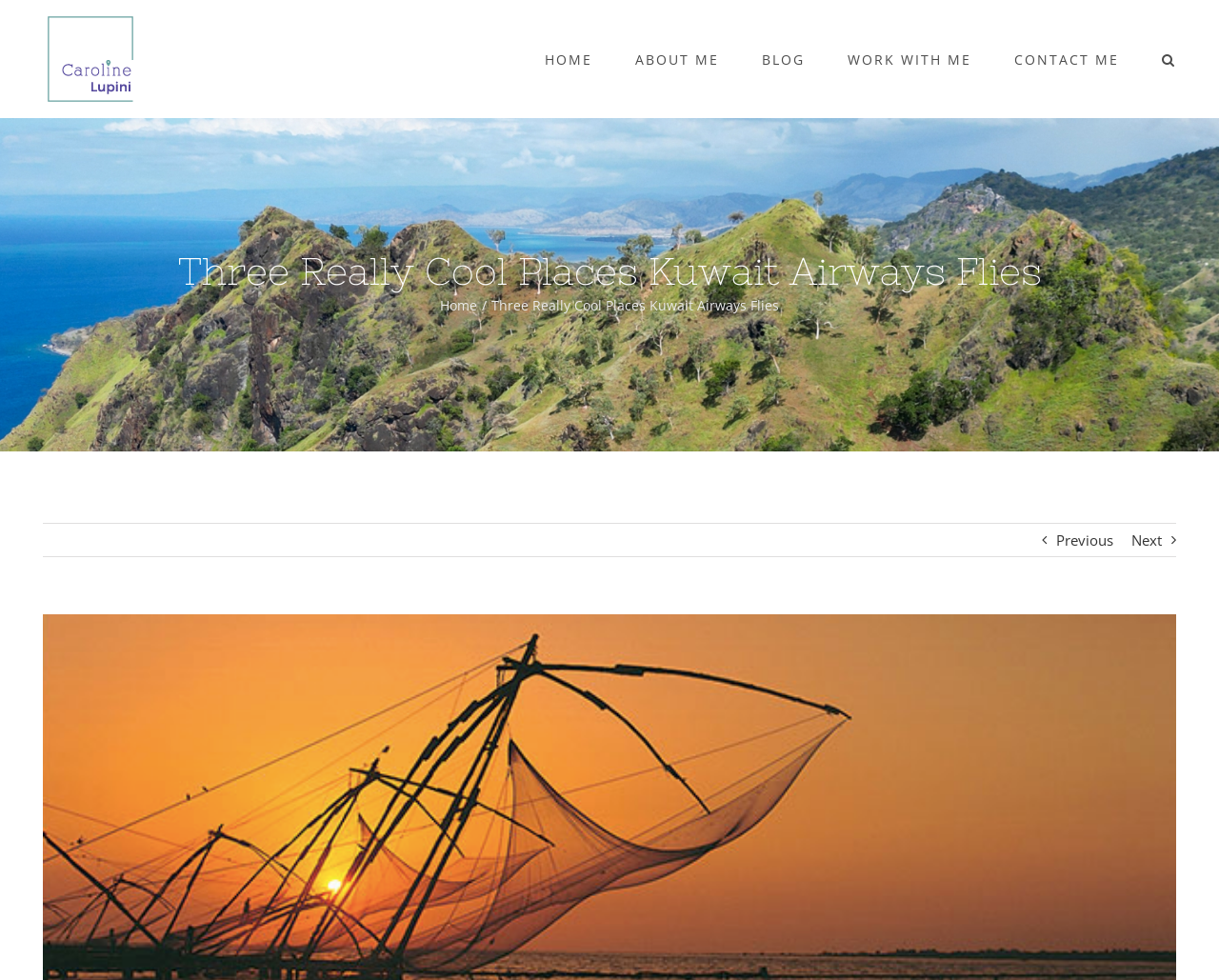Please identify the bounding box coordinates of the element I should click to complete this instruction: 'Search for something'. The coordinates should be given as four float numbers between 0 and 1, like this: [left, top, right, bottom].

[0.953, 0.012, 0.965, 0.109]